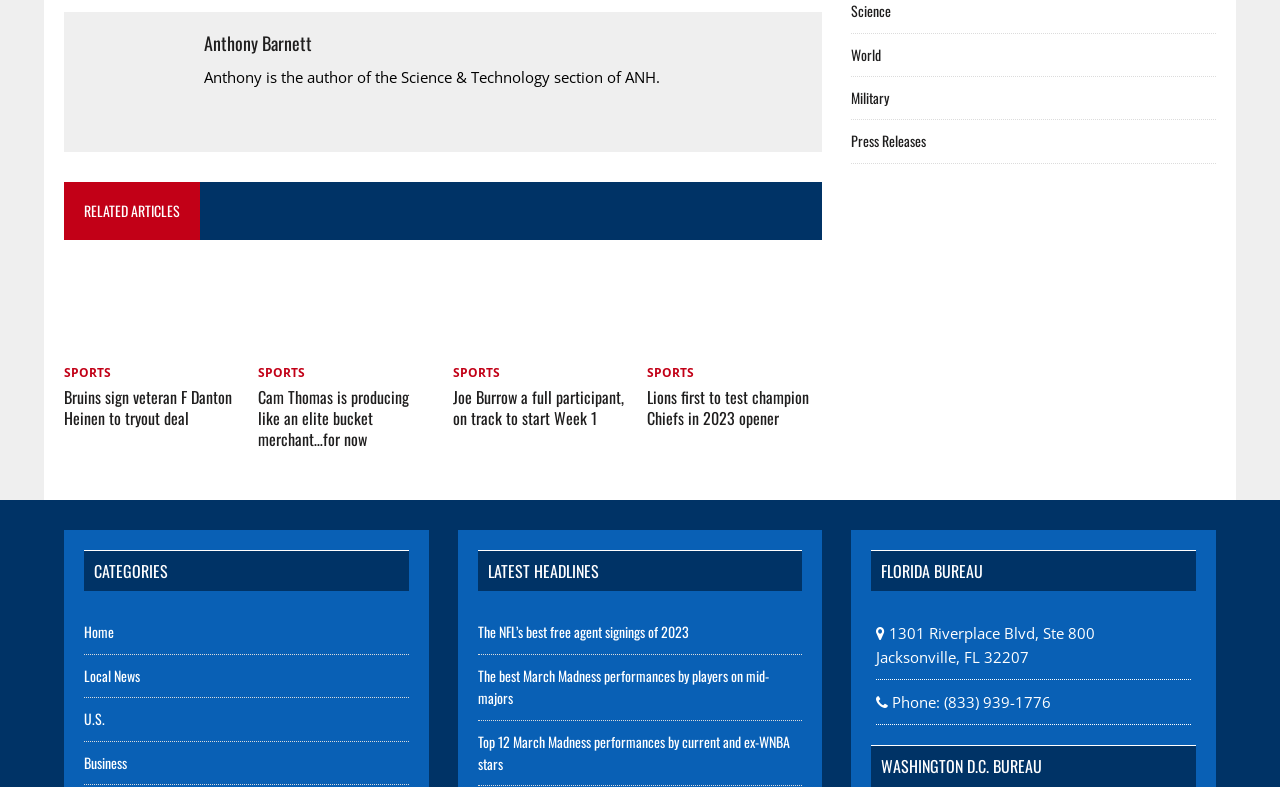Can you show the bounding box coordinates of the region to click on to complete the task described in the instruction: "Contact the Florida Bureau"?

[0.684, 0.792, 0.855, 0.848]